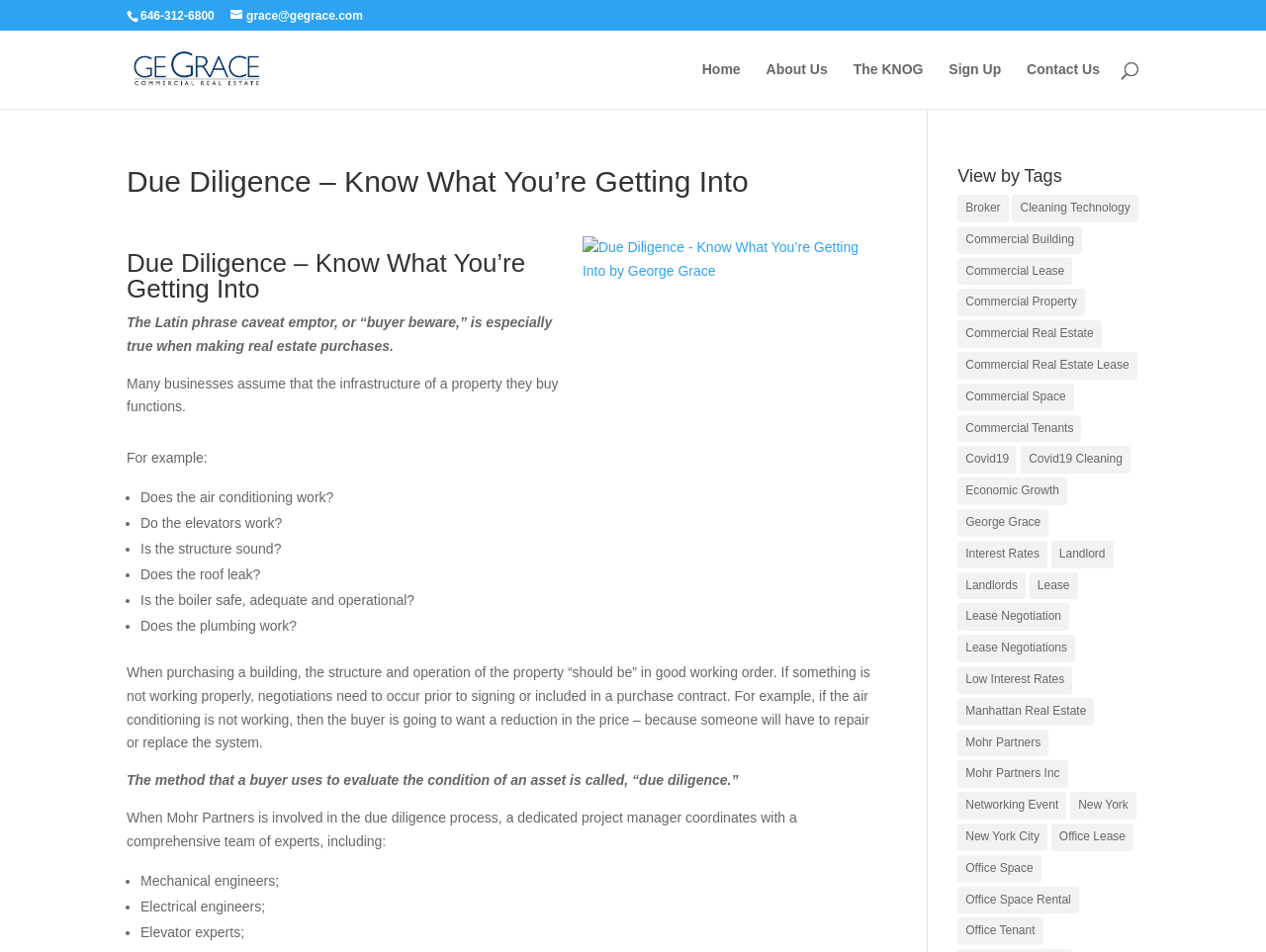Find and specify the bounding box coordinates that correspond to the clickable region for the instruction: "Go to the home page".

[0.554, 0.065, 0.585, 0.114]